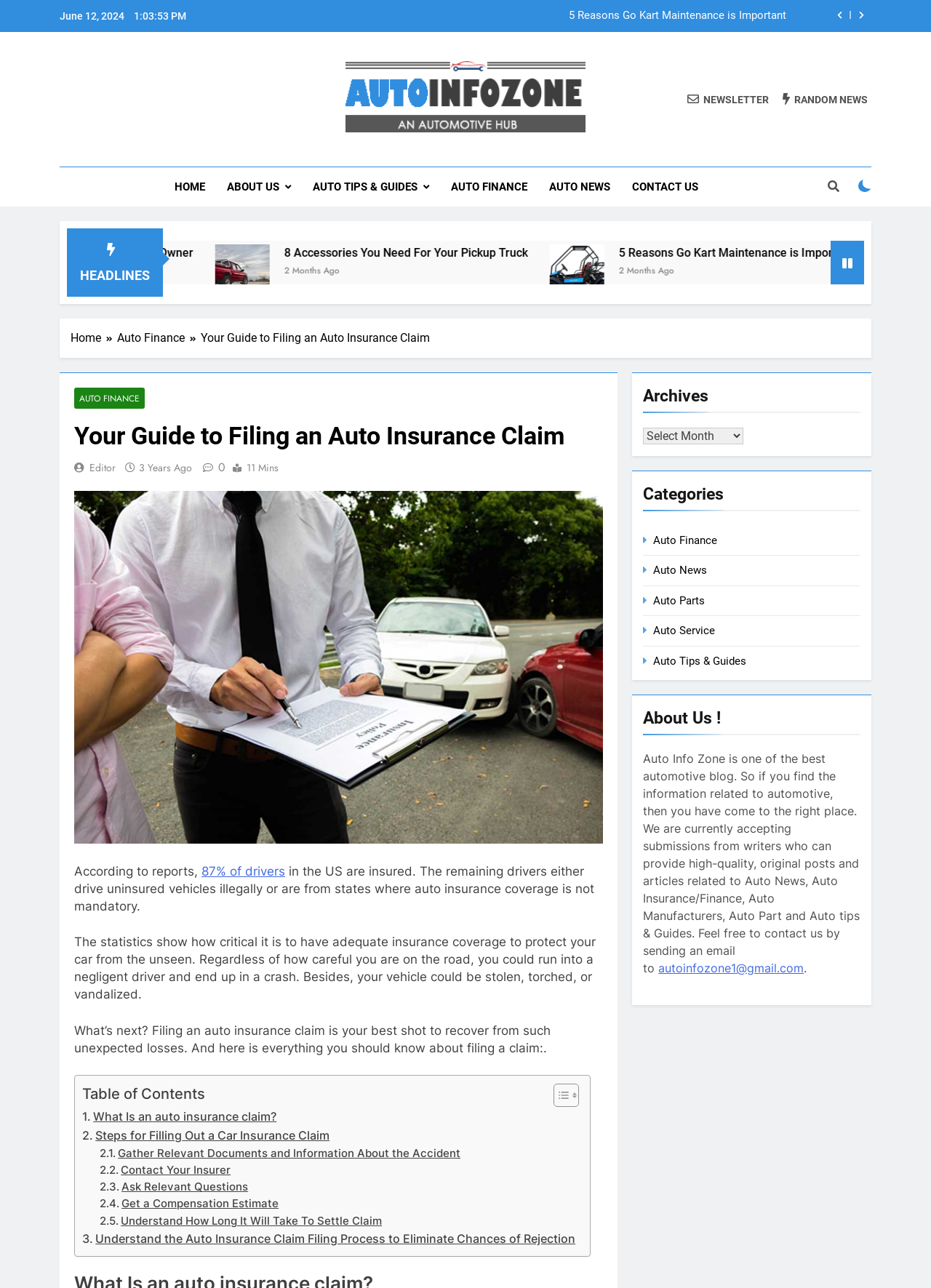What is the benefit of understanding the auto insurance claim filing process?
Using the image as a reference, give an elaborate response to the question.

The webpage states that understanding the auto insurance claim filing process can help eliminate chances of rejection. This implies that having knowledge of the process can increase the likelihood of a successful claim and reduce the risk of rejection.